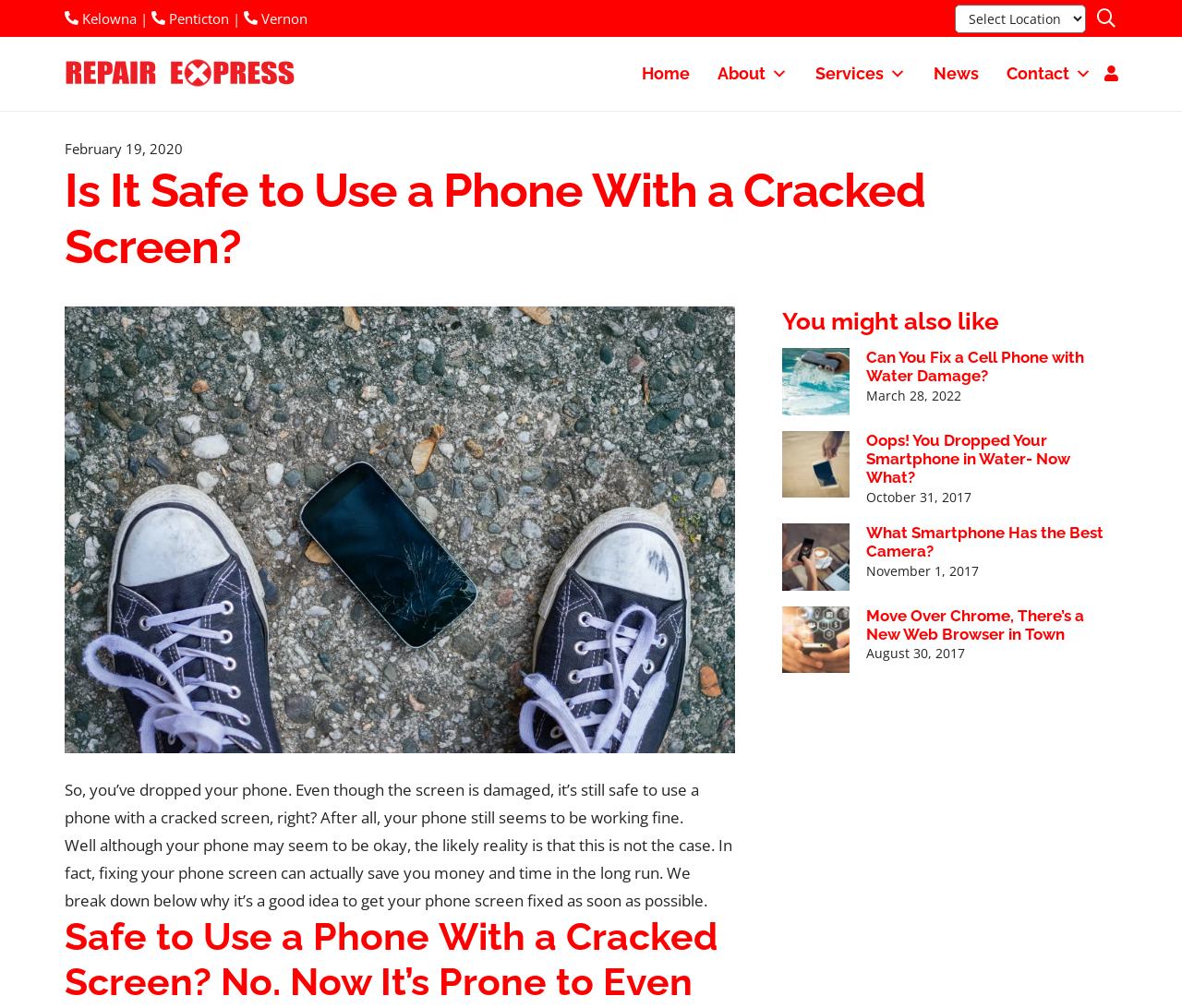Analyze the image and give a detailed response to the question:
What is the purpose of fixing a phone screen?

According to the article, fixing a phone screen can actually save you money and time in the long run, which is the purpose of doing so.